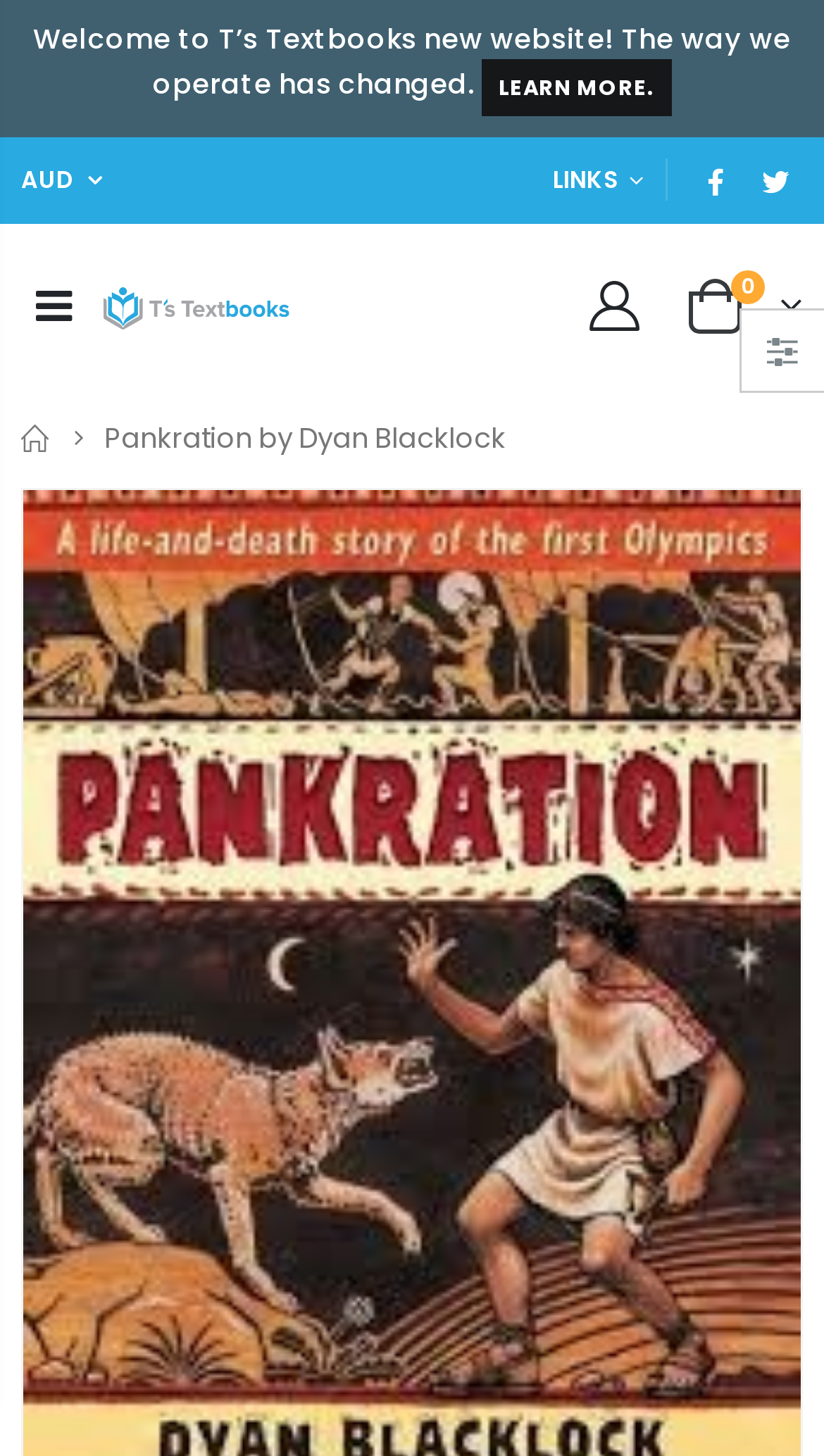Specify the bounding box coordinates (top-left x, top-left y, bottom-right x, bottom-right y) of the UI element in the screenshot that matches this description: title="Menu"

[0.044, 0.19, 0.087, 0.231]